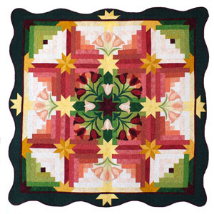Respond with a single word or phrase:
What colors are used in the quilt?

Reds, greens, and yellows